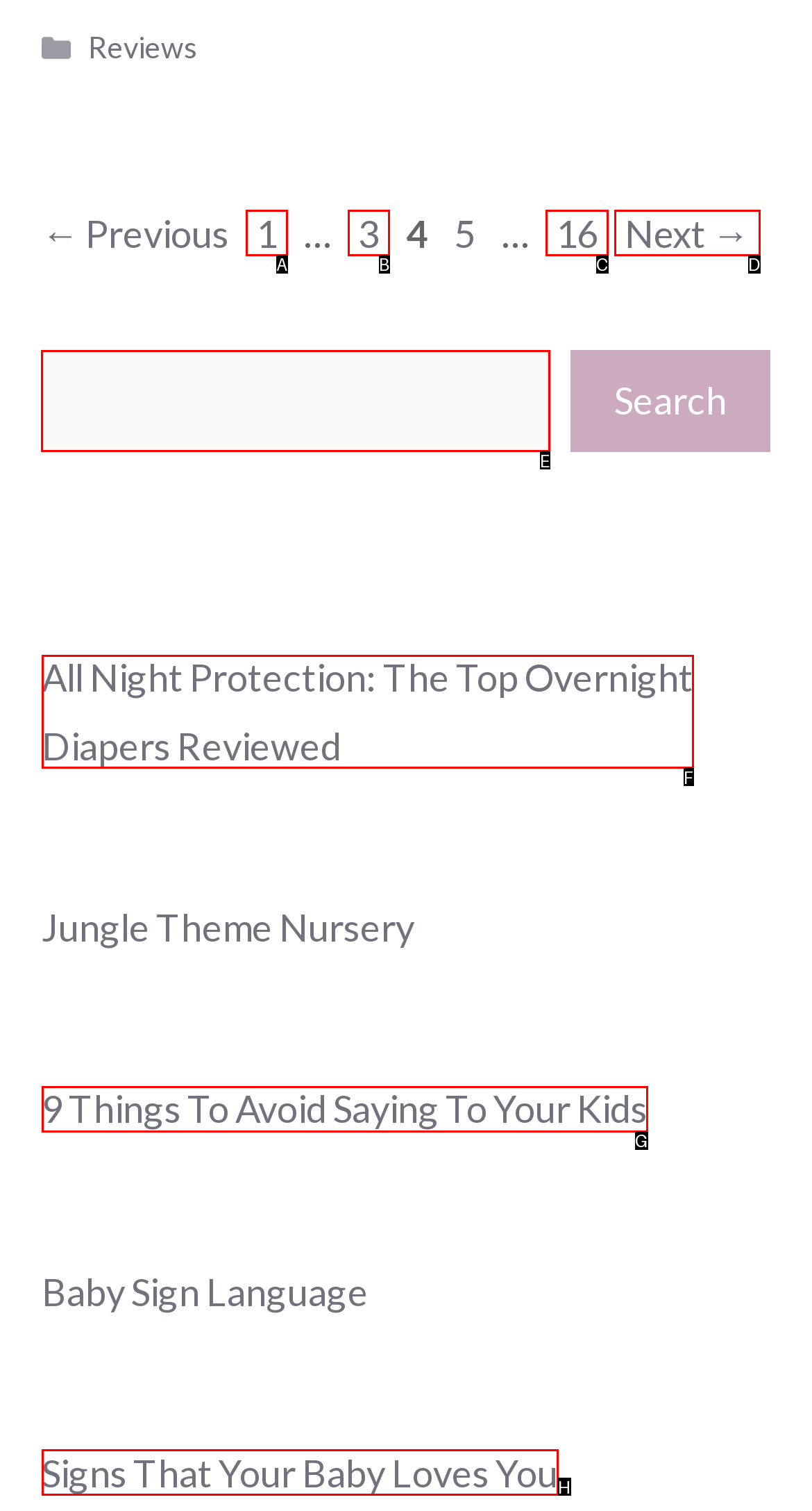Select the appropriate bounding box to fulfill the task: Search for something Respond with the corresponding letter from the choices provided.

E